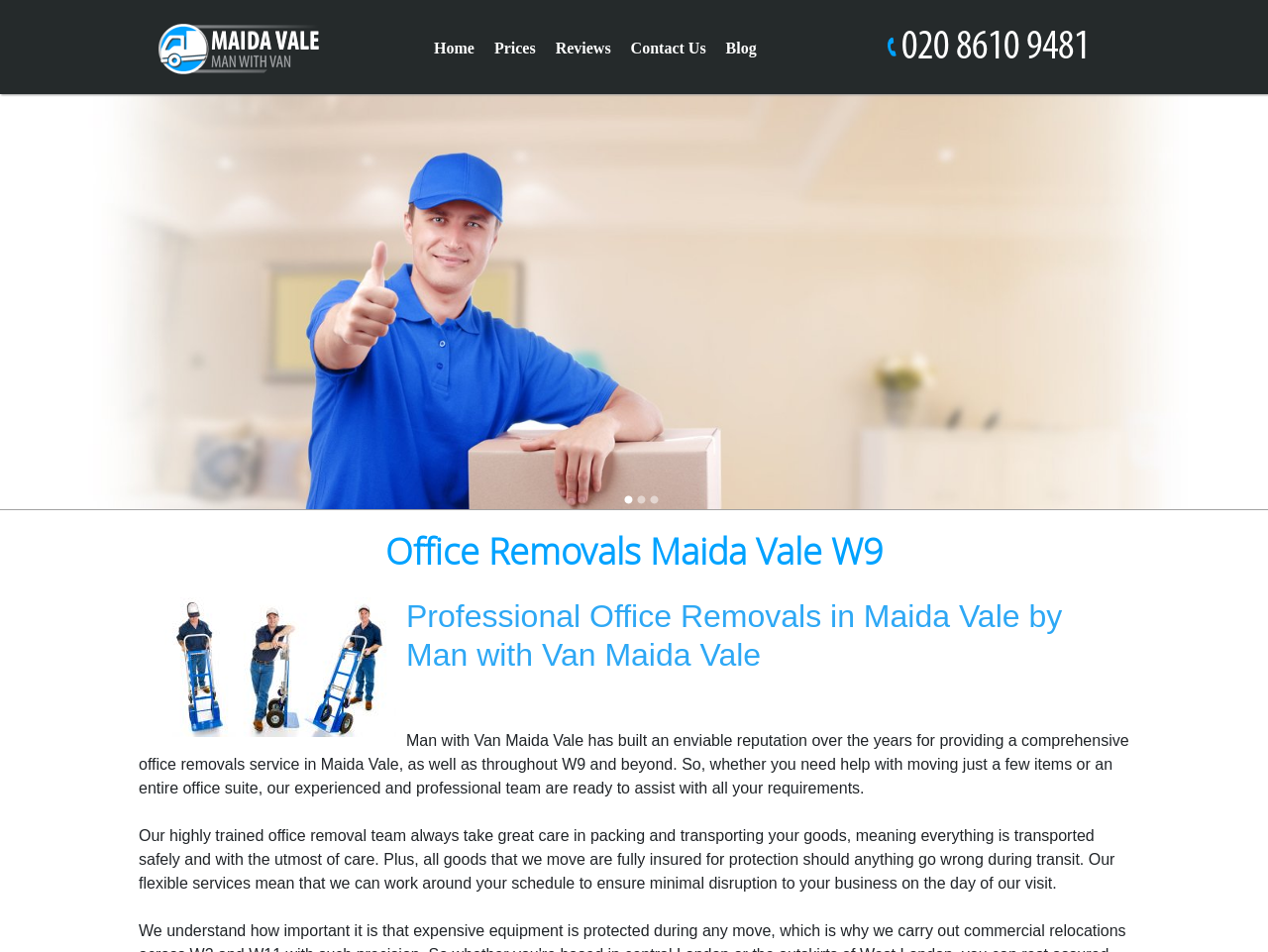Produce an elaborate caption capturing the essence of the webpage.

The webpage is about Maida Vale Office Removals, specifically highlighting the services of Man with Van Maida Vale. At the top, there is a navigation menu with links to "Home", "Prices", "Reviews", "Contact Us", and "Blog". To the right of the navigation menu, there is a prominent call-to-action button "Call Now!" with an accompanying image.

Below the navigation menu, there is a large image that spans the entire width of the page, likely a background image. Above this image, there is a heading that reads "Office Removals Maida Vale W9". 

To the right of the heading, there are three small links labeled "1", "2", and "3", which may be pagination links. Below the heading, there is another heading that reads "Professional Office Removals in Maida Vale by Man with Van Maida Vale". 

Underneath, there is a paragraph of text that describes the services offered by Man with Van Maida Vale, including their comprehensive office removals service and their experienced team. Below this paragraph, there is another paragraph that explains the care taken by the office removal team in packing and transporting goods, as well as the insurance coverage provided.

On the left side of the page, there is an image related to "W11 Office Relocation W2", which may be a related service or location. At the very top of the page, there is a link to "Man with Van Maida Vale" with an accompanying image, which may be a logo or branding element.